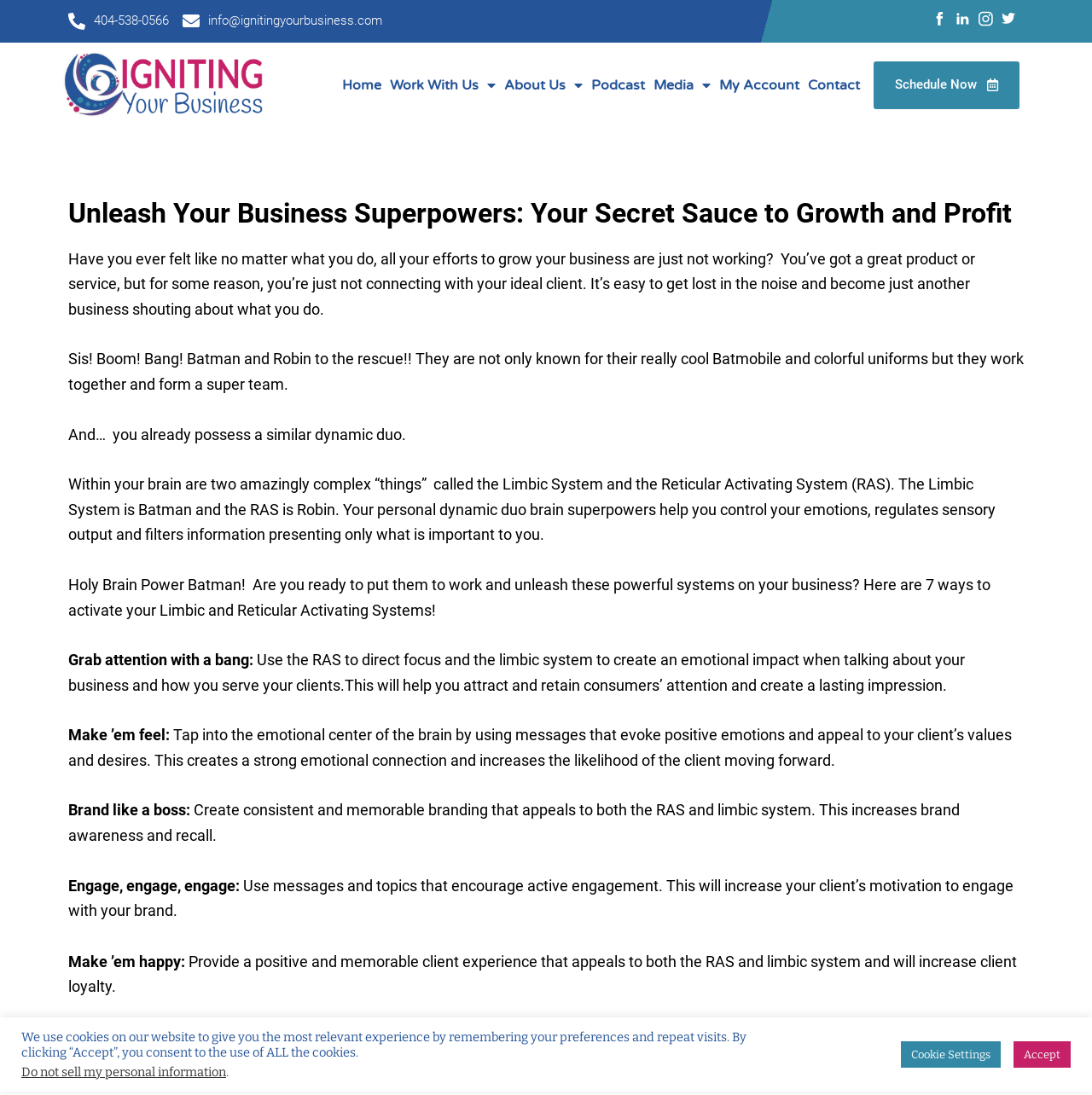Please specify the bounding box coordinates for the clickable region that will help you carry out the instruction: "Click the Schedule Now button".

[0.8, 0.056, 0.934, 0.1]